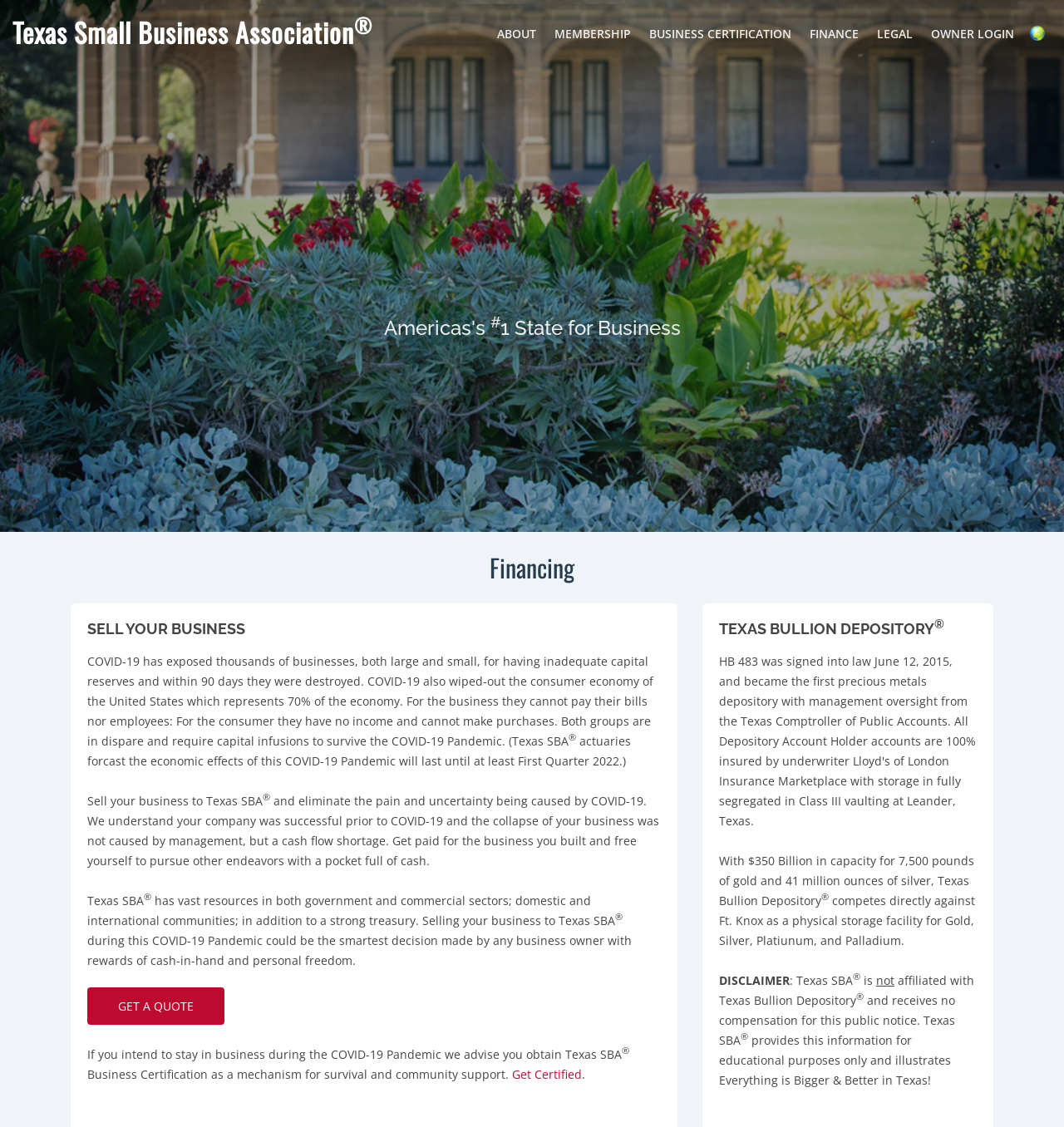Is Texas SBA affiliated with Texas Bullion Depository?
Can you provide an in-depth and detailed response to the question?

The disclaimer section on the webpage explicitly states that Texas SBA is not affiliated with Texas Bullion Depository and receives no compensation for the public notice.